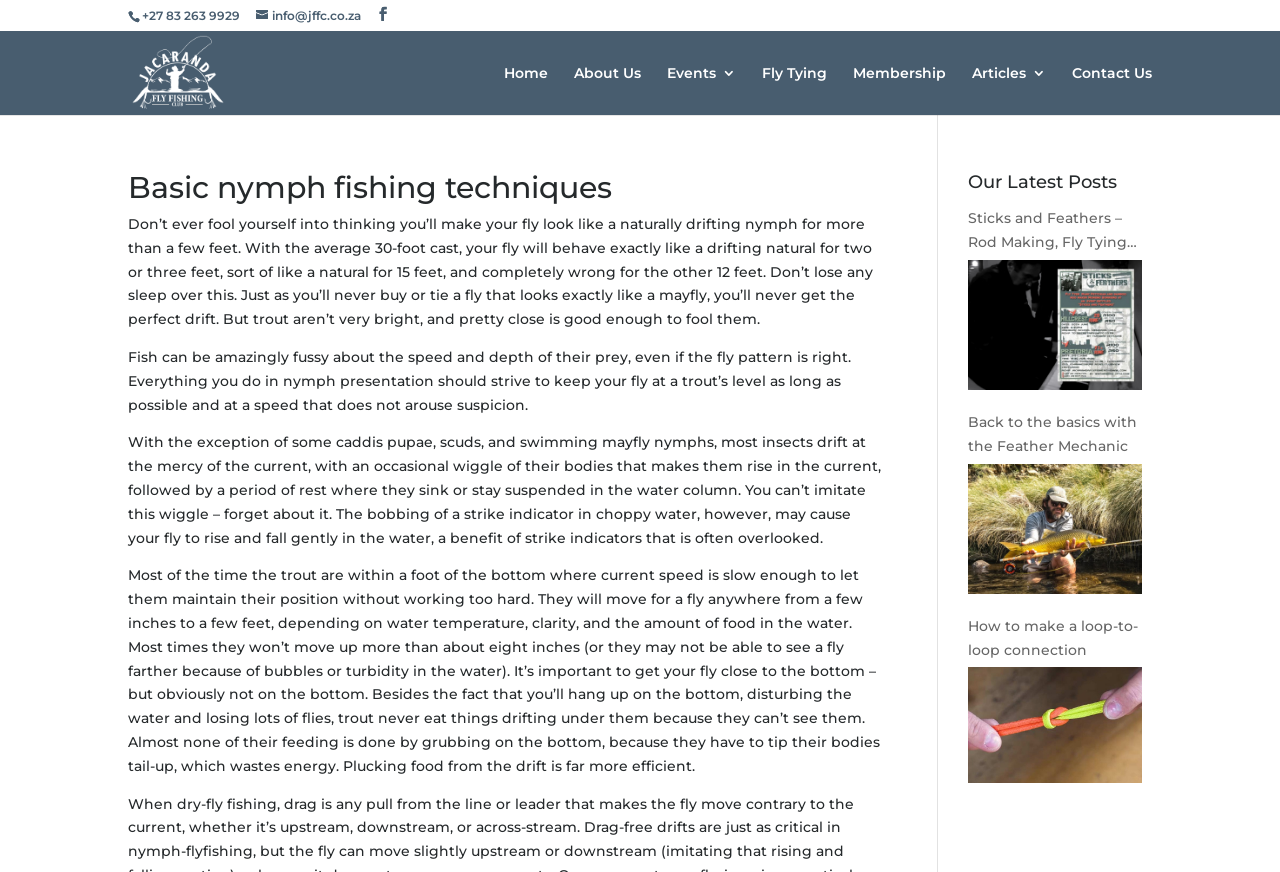Given the webpage screenshot, identify the bounding box of the UI element that matches this description: "Events".

[0.521, 0.076, 0.575, 0.132]